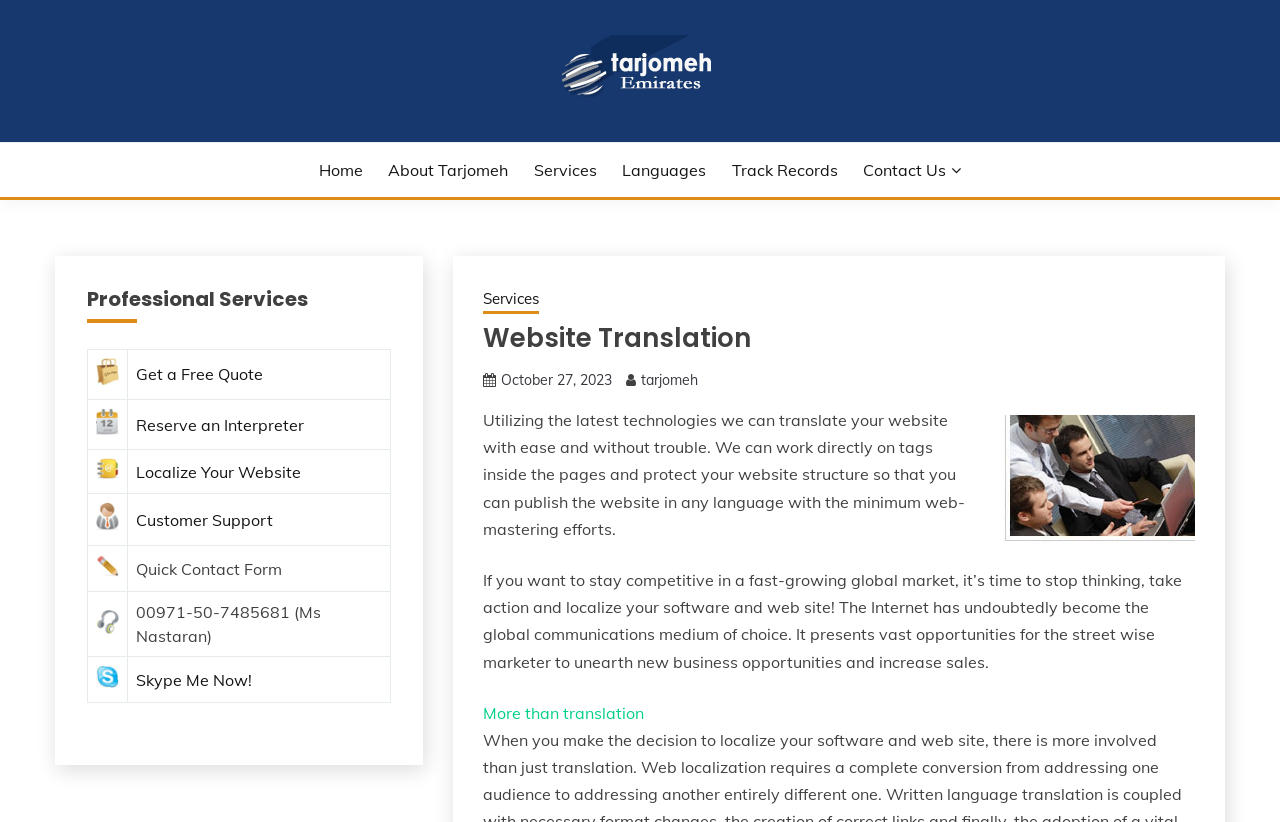Please specify the coordinates of the bounding box for the element that should be clicked to carry out this instruction: "Reserve an Interpreter". The coordinates must be four float numbers between 0 and 1, formatted as [left, top, right, bottom].

[0.106, 0.505, 0.237, 0.529]